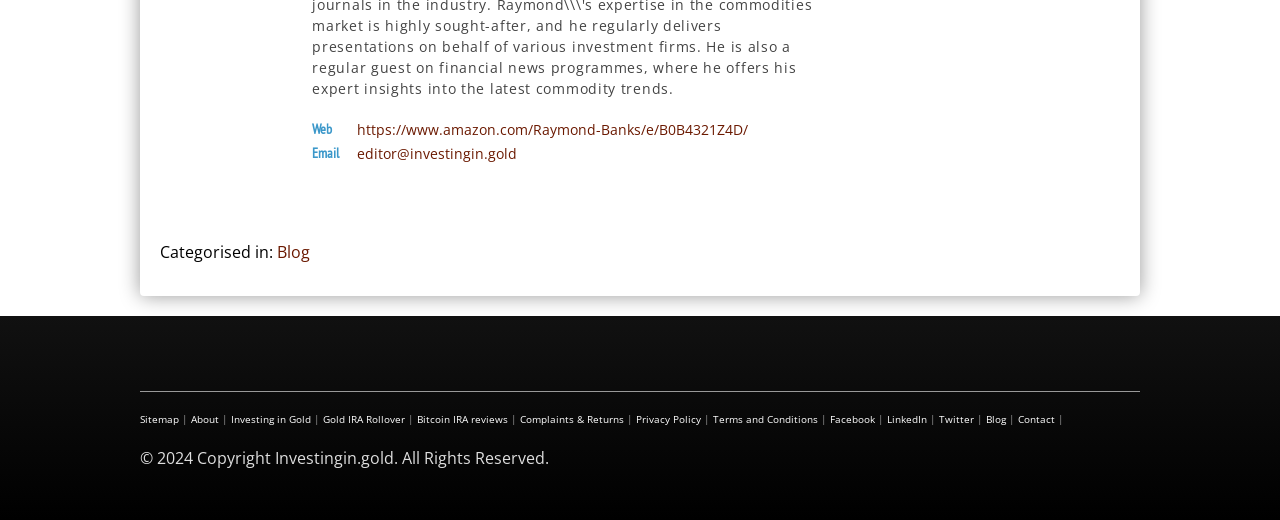Identify the bounding box for the described UI element. Provide the coordinates in (top-left x, top-left y, bottom-right x, bottom-right y) format with values ranging from 0 to 1: Investing in Gold

[0.18, 0.792, 0.243, 0.819]